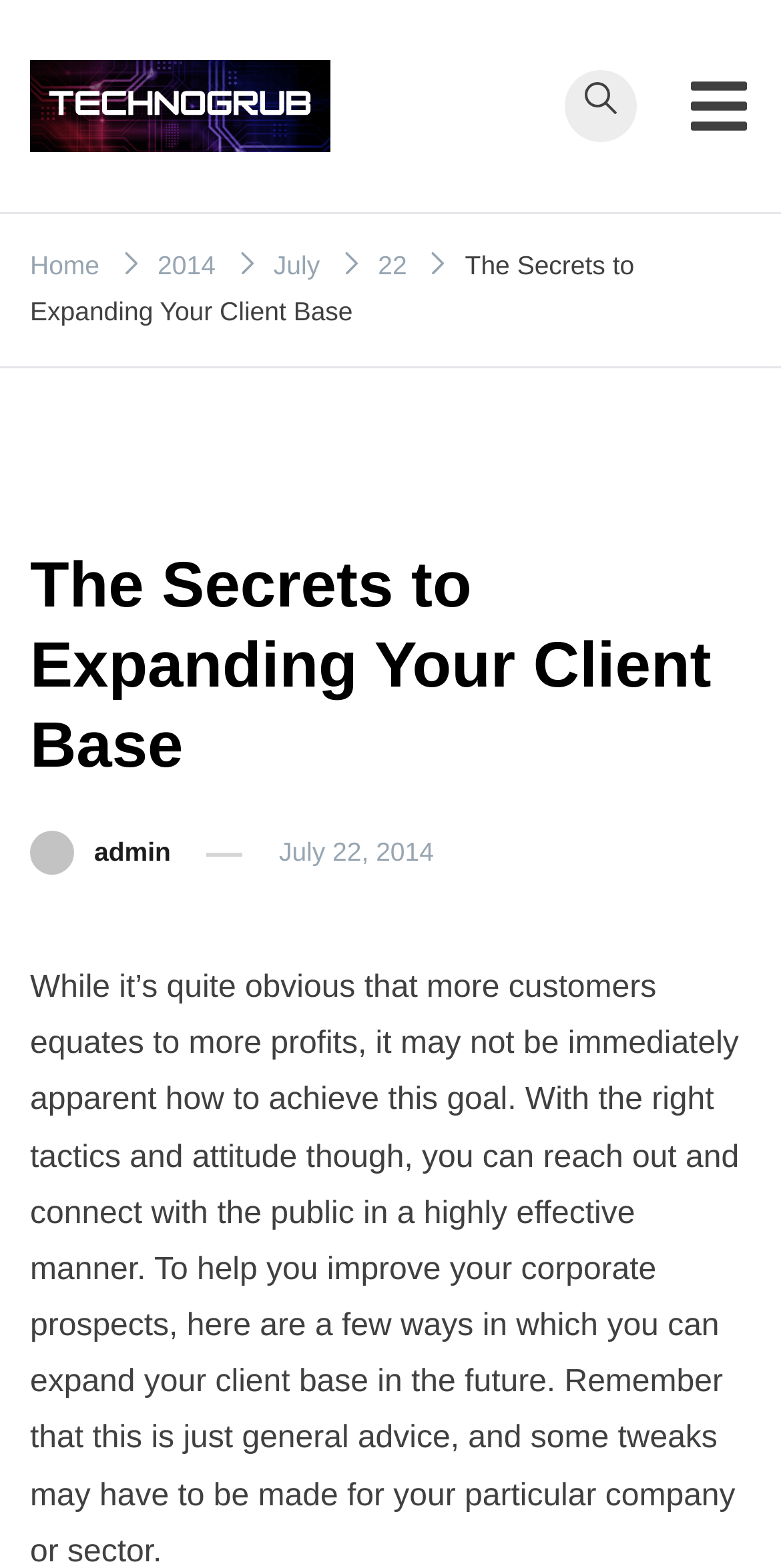Determine the bounding box coordinates of the UI element described below. Use the format (top-left x, top-left y, bottom-right x, bottom-right y) with floating point numbers between 0 and 1: 22

[0.484, 0.16, 0.521, 0.179]